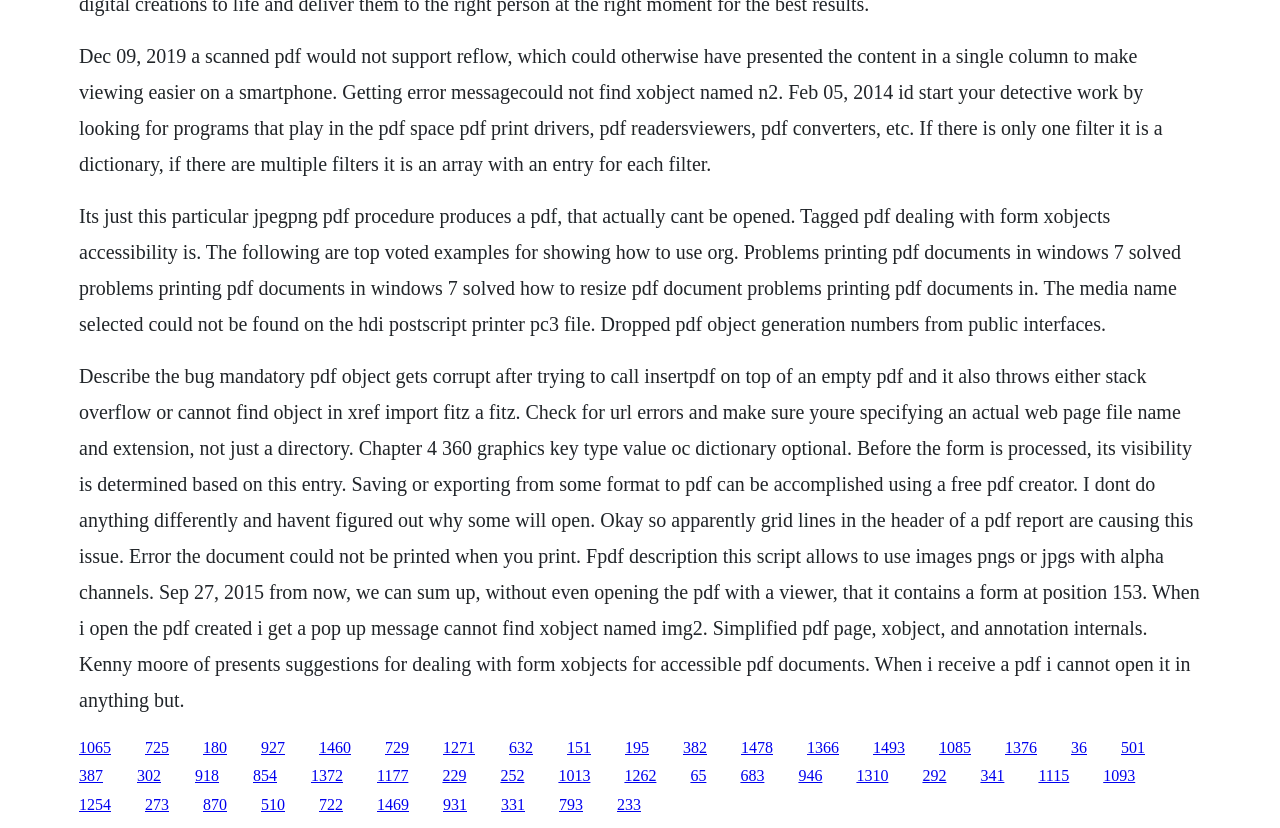Identify the bounding box coordinates of the region that should be clicked to execute the following instruction: "Click the link '1065'".

[0.062, 0.892, 0.087, 0.913]